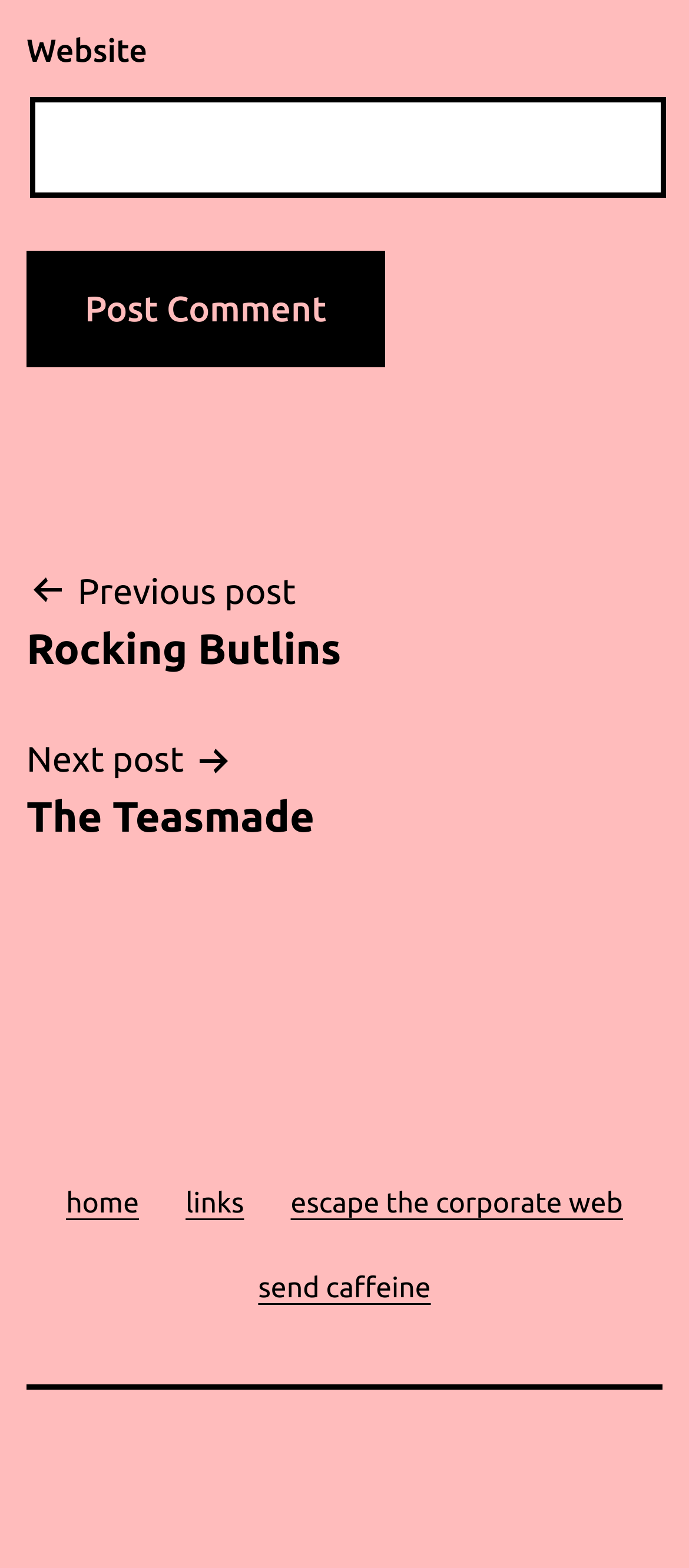Answer succinctly with a single word or phrase:
What is the title of the current post?

Not provided